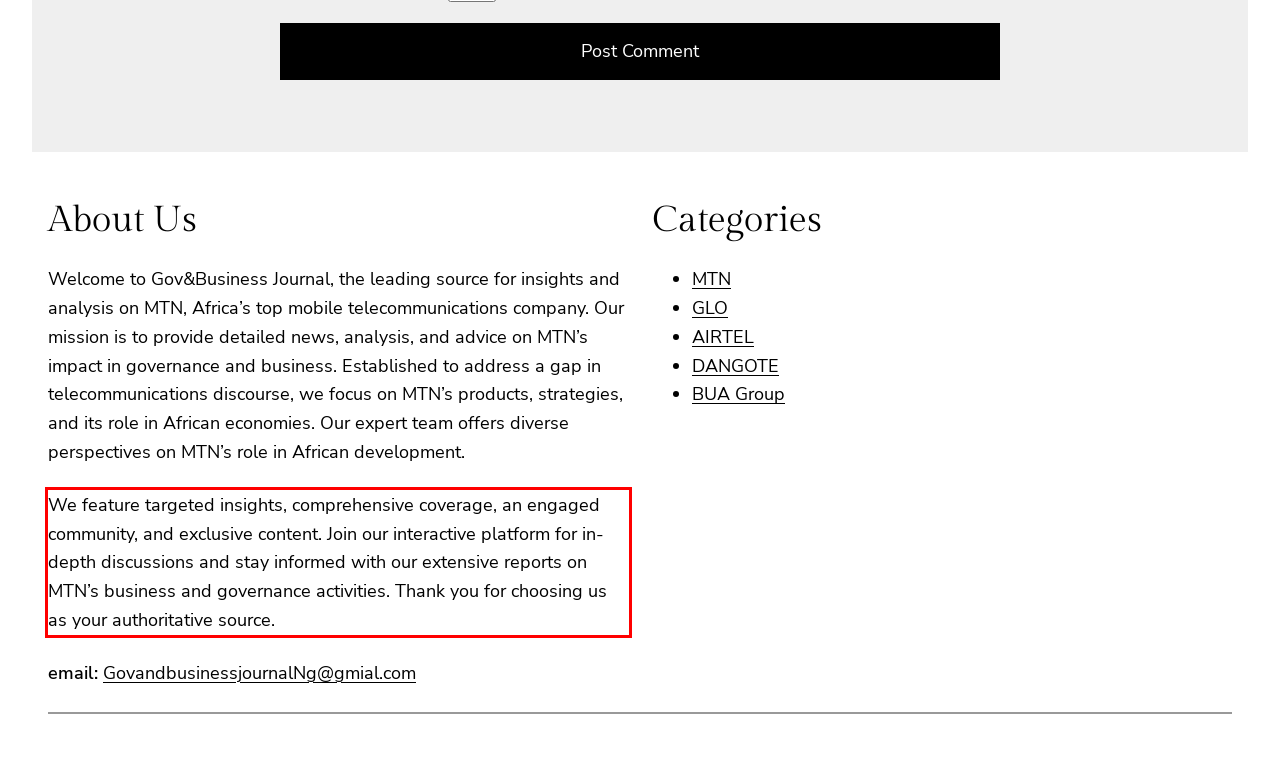Using the provided screenshot, read and generate the text content within the red-bordered area.

We feature targeted insights, comprehensive coverage, an engaged community, and exclusive content. Join our interactive platform for in-depth discussions and stay informed with our extensive reports on MTN’s business and governance activities. Thank you for choosing us as your authoritative source.